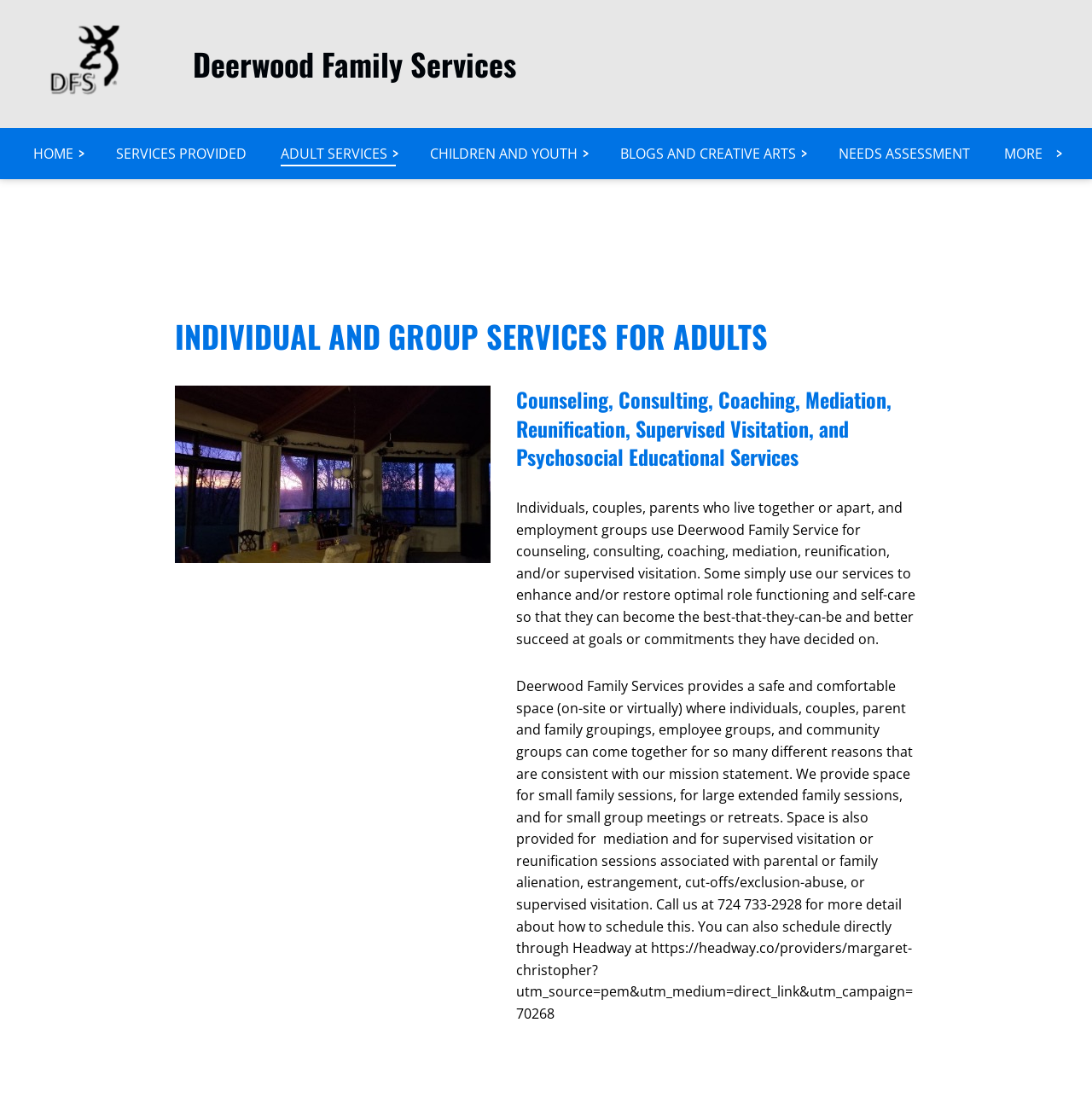Explain the features and main sections of the webpage comprehensively.

This webpage is about Deerwood Family Services, which provides various services to enhance resilience among individuals, families, and communities with a trauma-informed perspective. 

At the top left corner, there is a logo of Deerwood Family Services, accompanied by a heading with the same name. Below the logo, there is a navigation menu with several buttons, including "HOME", "SERVICES PROVIDED", "ADULT SERVICES", "CHILDREN AND YOUTH", "BLOGS AND CREATIVE ARTS", "NEEDS ASSESSMENT", and "MORE". 

Below the navigation menu, there is a main content section. The section starts with a heading "INDIVIDUAL AND GROUP SERVICES FOR ADULTS", followed by another heading that lists various services provided, including counseling, consulting, coaching, mediation, reunification, supervised visitation, and psychosocial educational services. 

There are two paragraphs of text that describe the services provided by Deerwood Family Services. The first paragraph explains that individuals, couples, and groups use their services for various reasons, including counseling, consulting, coaching, mediation, reunification, and supervised visitation. The second paragraph describes the safe and comfortable space provided by Deerwood Family Services, both on-site and virtually, for individuals, families, and groups to come together for various reasons. 

To the left of the main content section, there is an image.